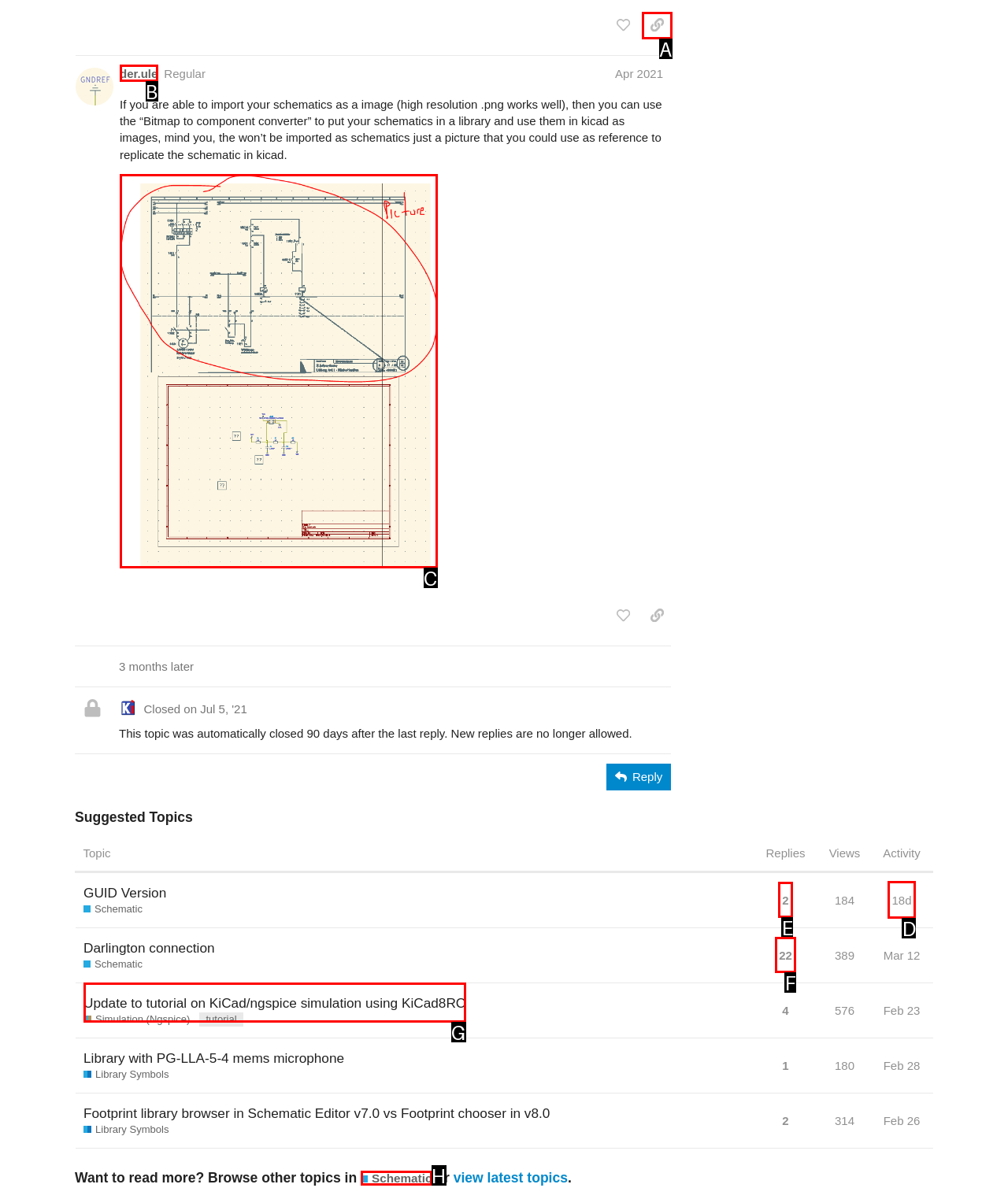Select the option that matches this description: image672×832 14.4 KB
Answer by giving the letter of the chosen option.

C